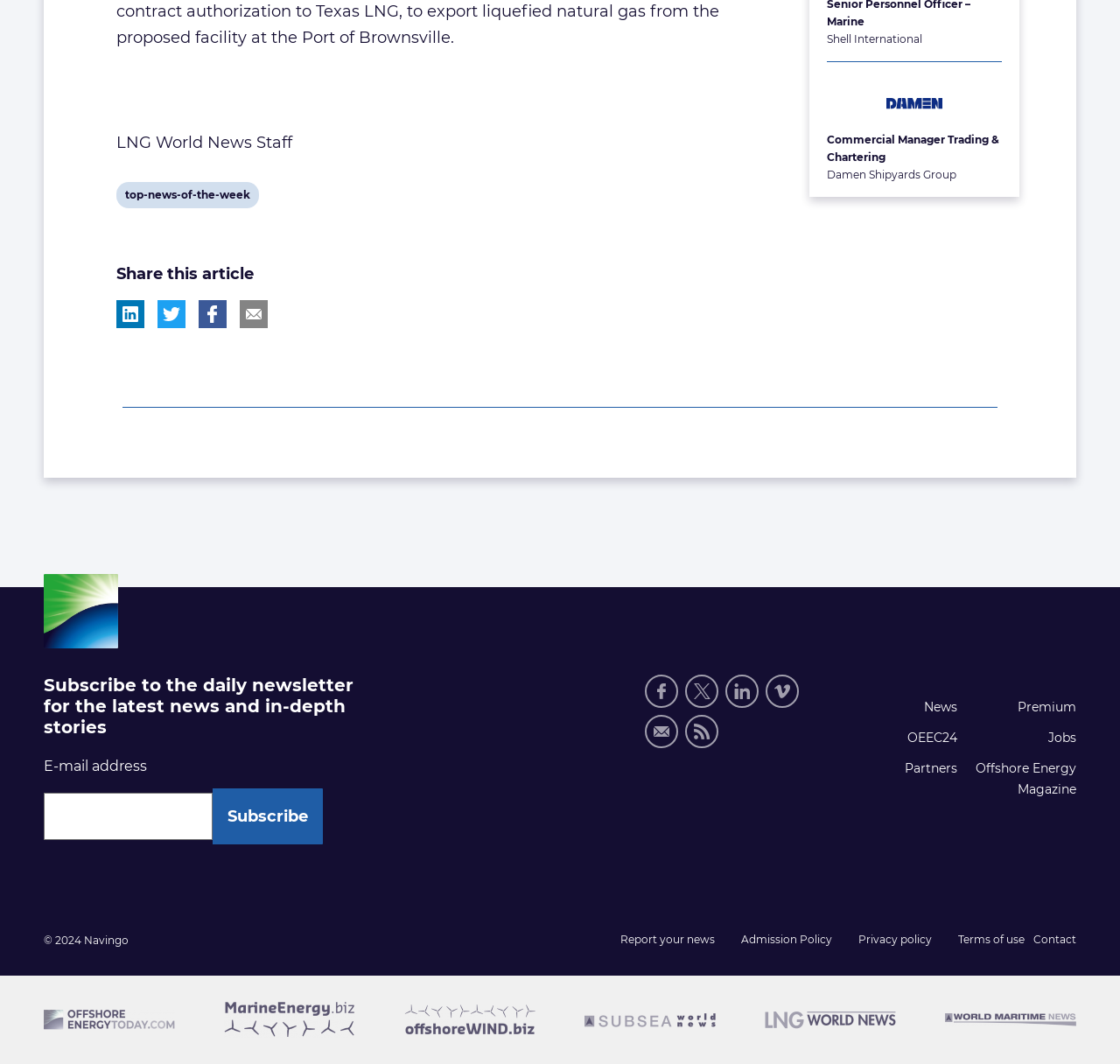Determine the bounding box coordinates for the clickable element required to fulfill the instruction: "View post tag: top-news-of-the-week". Provide the coordinates as four float numbers between 0 and 1, i.e., [left, top, right, bottom].

[0.104, 0.171, 0.231, 0.196]